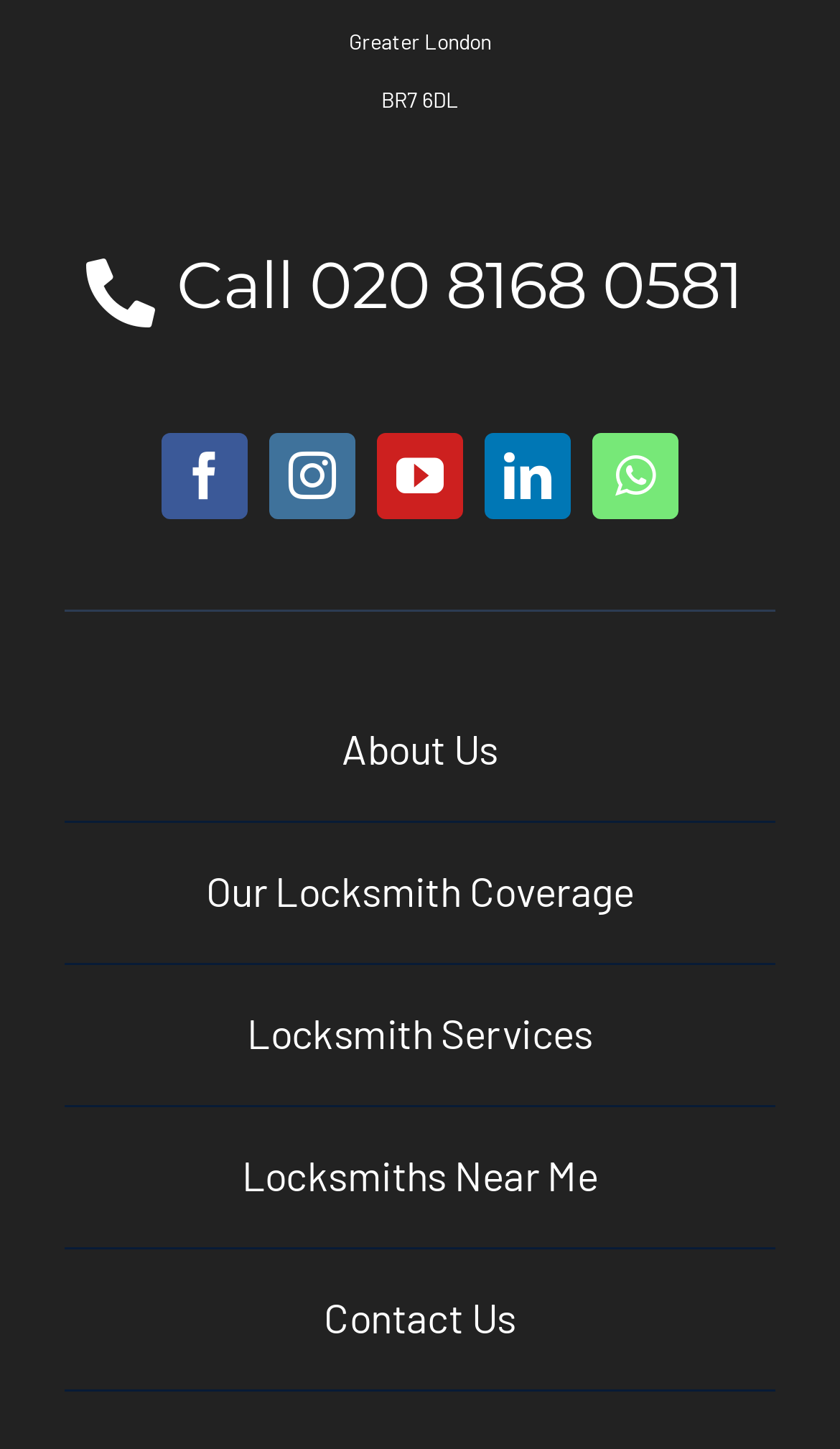Bounding box coordinates are specified in the format (top-left x, top-left y, bottom-right x, bottom-right y). All values are floating point numbers bounded between 0 and 1. Please provide the bounding box coordinate of the region this sentence describes: HPN

None